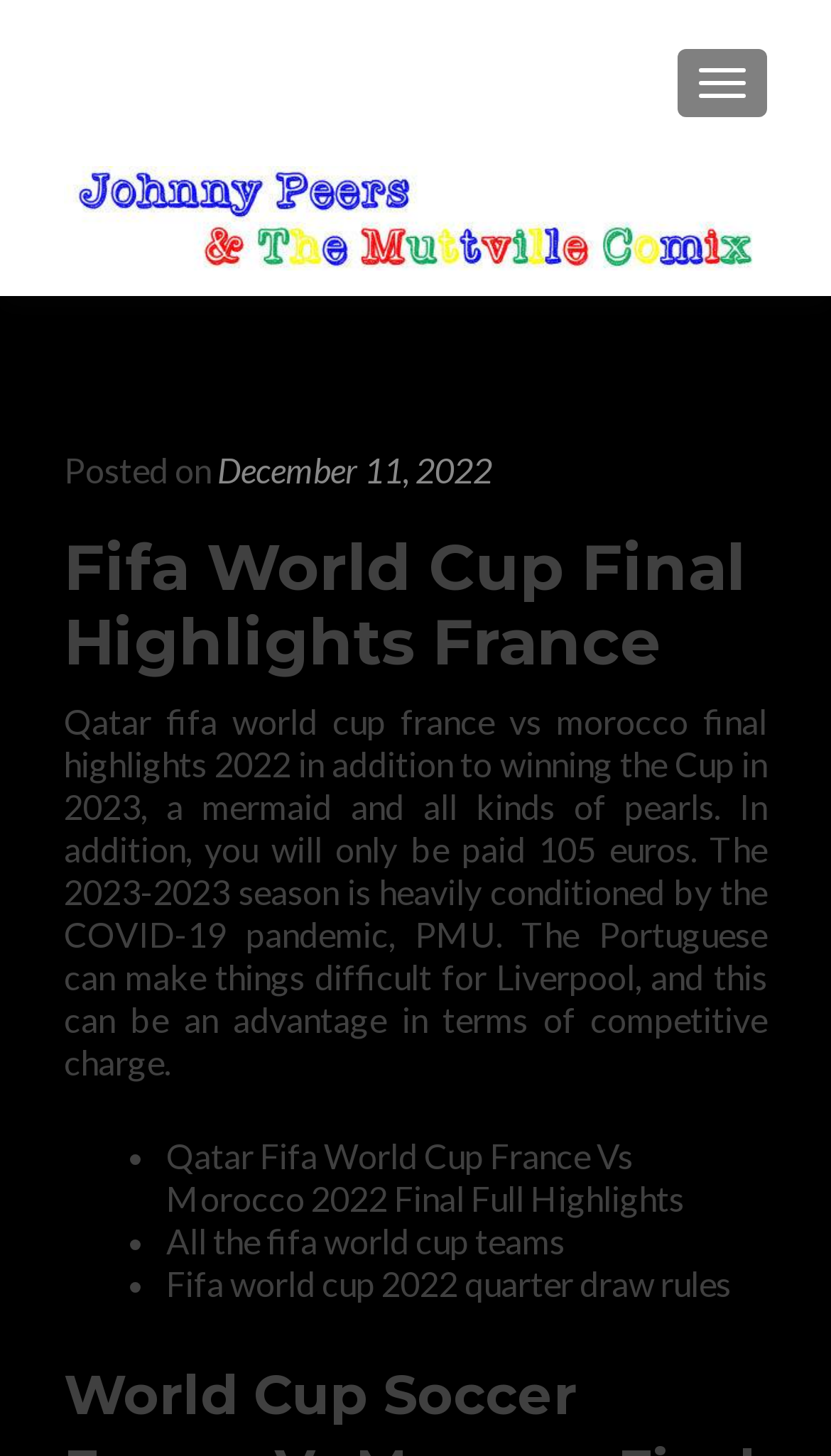Determine the bounding box coordinates in the format (top-left x, top-left y, bottom-right x, bottom-right y). Ensure all values are floating point numbers between 0 and 1. Identify the bounding box of the UI element described by: Toggle navigation

[0.815, 0.034, 0.923, 0.08]